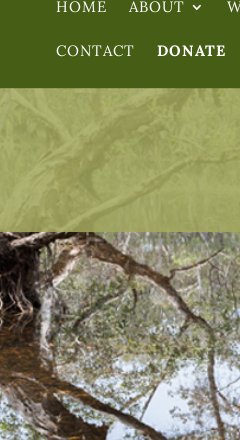Answer the question with a brief word or phrase:
What is the purpose of the Dwight K. Shellman Jr. Caddo Lake Ramsar Wetlands Visitor Center?

Educational hub